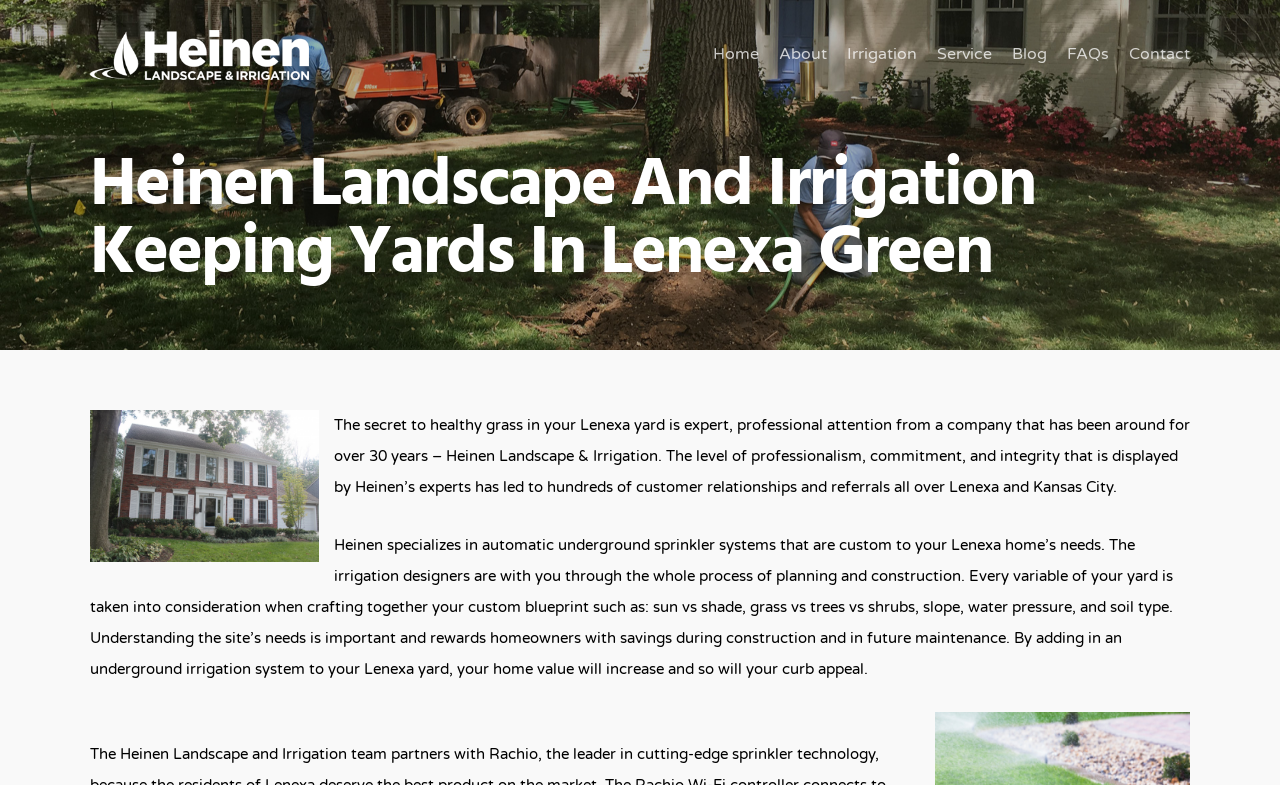Determine the bounding box coordinates of the element's region needed to click to follow the instruction: "Click the Heinen Landscape & Irrigation logo". Provide these coordinates as four float numbers between 0 and 1, formatted as [left, top, right, bottom].

[0.07, 0.013, 0.241, 0.127]